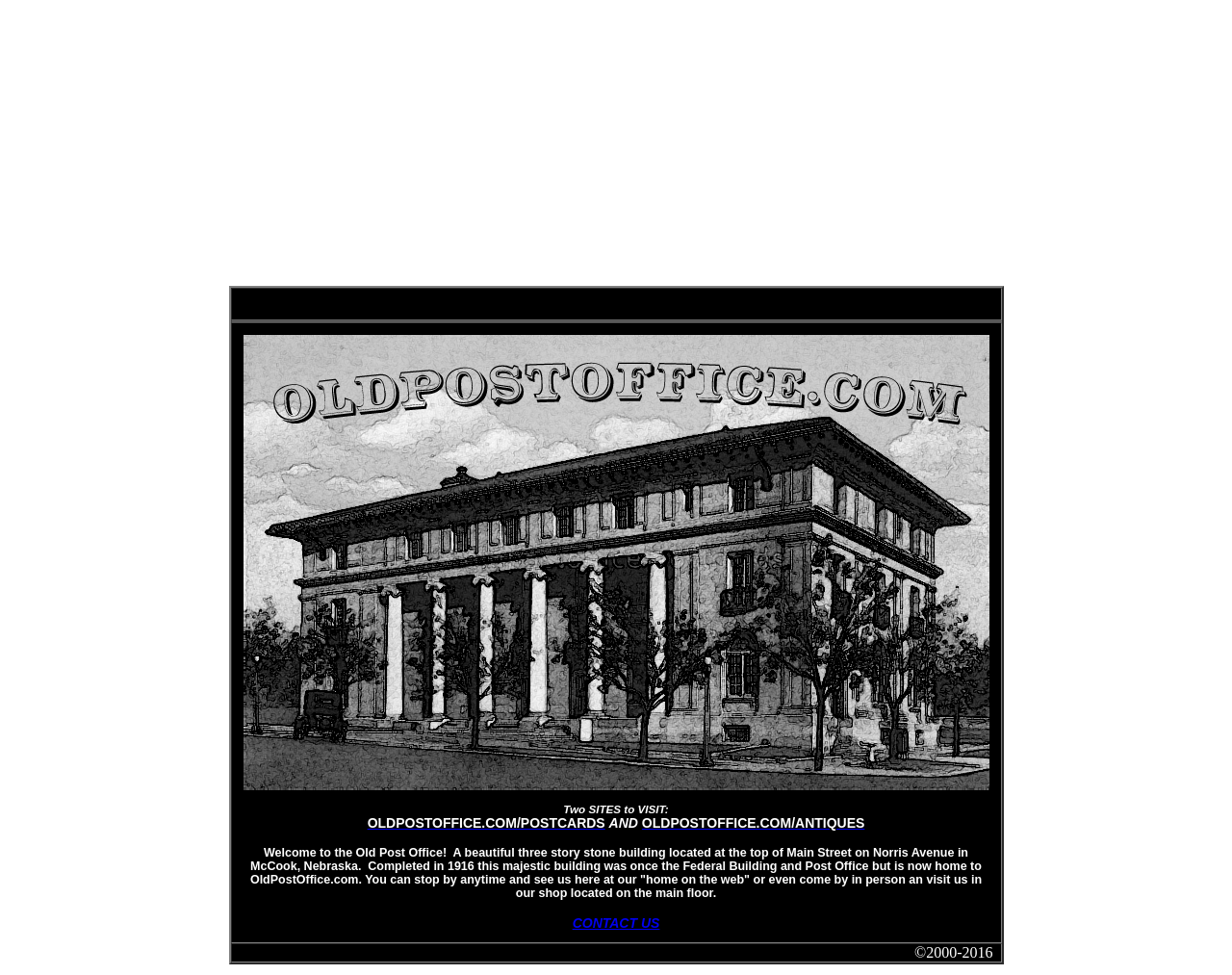Given the webpage screenshot and the description, determine the bounding box coordinates (top-left x, top-left y, bottom-right x, bottom-right y) that define the location of the UI element matching this description: CONTACT US

[0.465, 0.938, 0.535, 0.954]